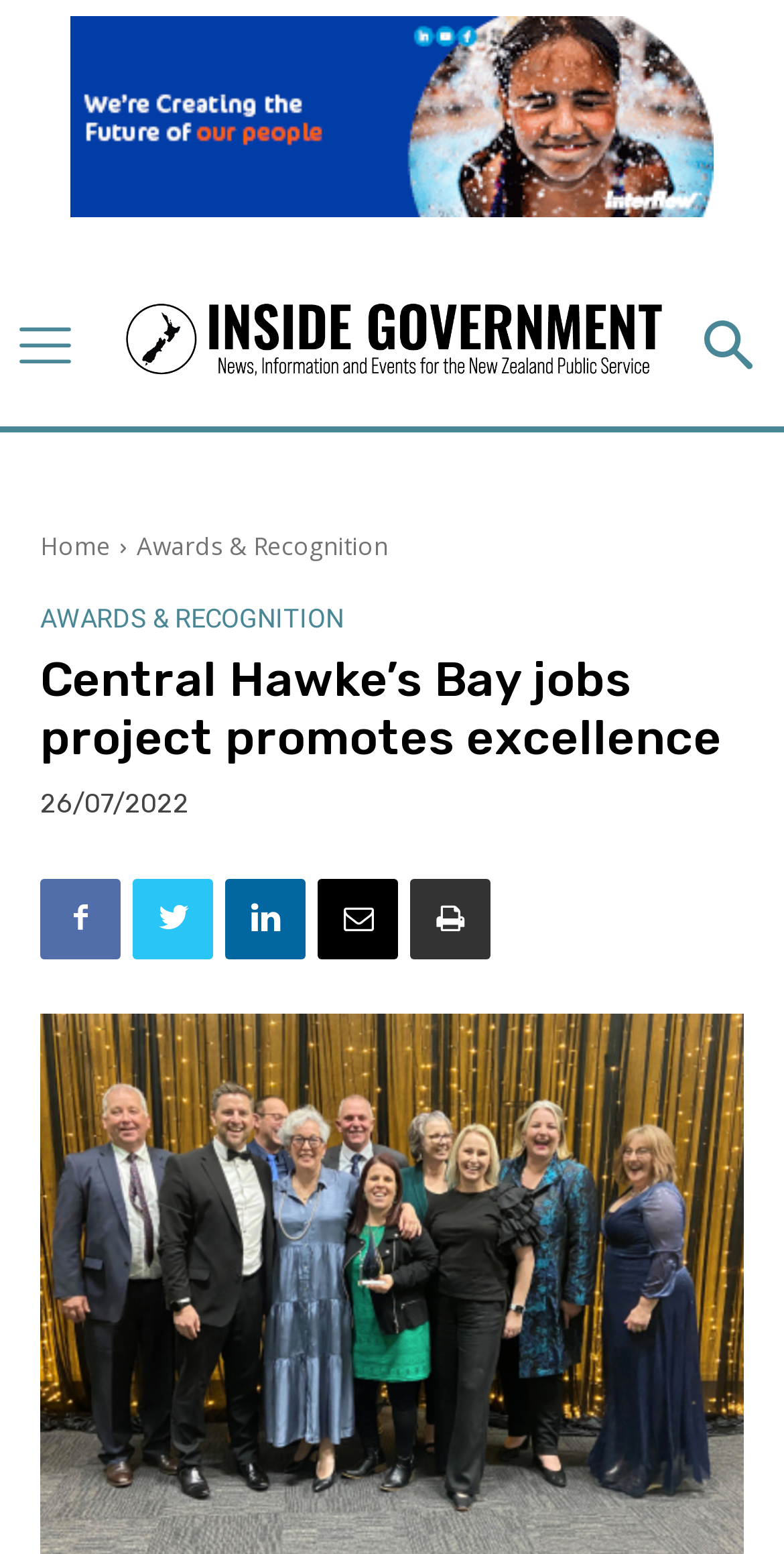Please determine the heading text of this webpage.

Central Hawke’s Bay jobs project promotes excellence